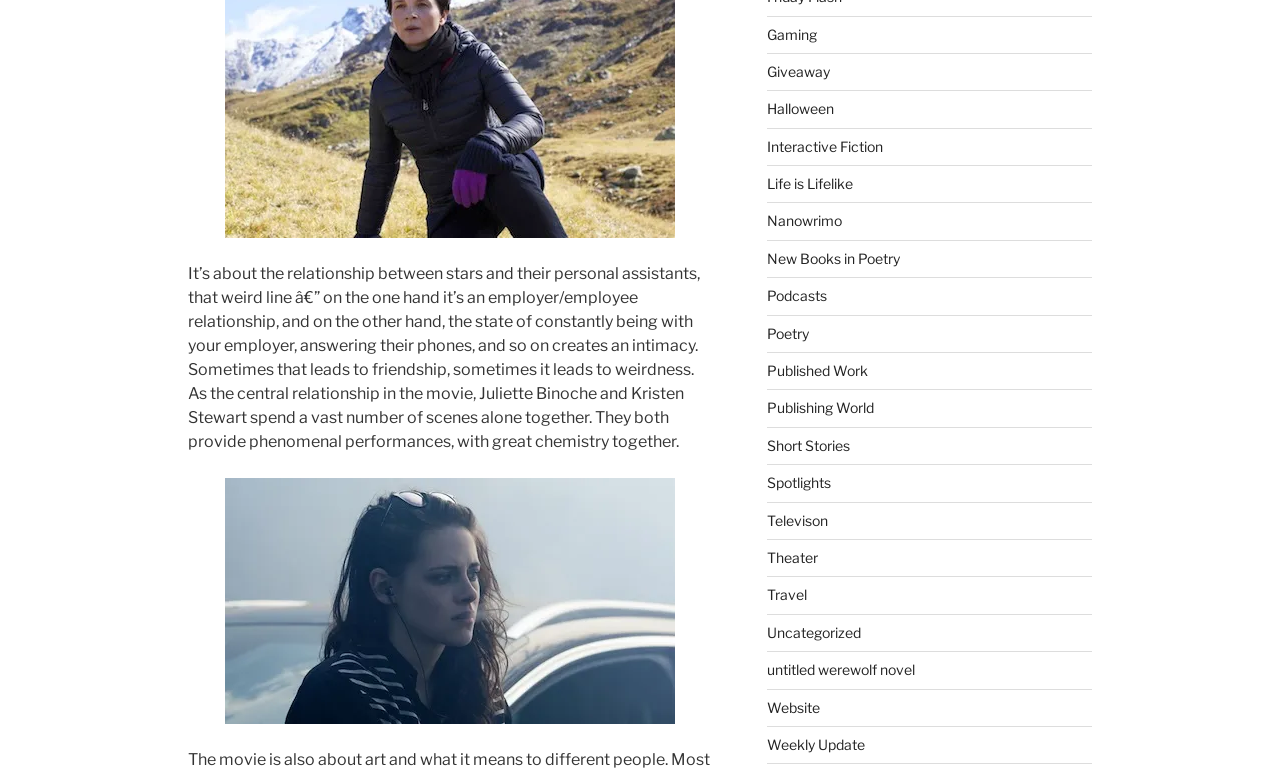Locate the bounding box coordinates of the area to click to fulfill this instruction: "View location". The bounding box should be presented as four float numbers between 0 and 1, in the order [left, top, right, bottom].

None